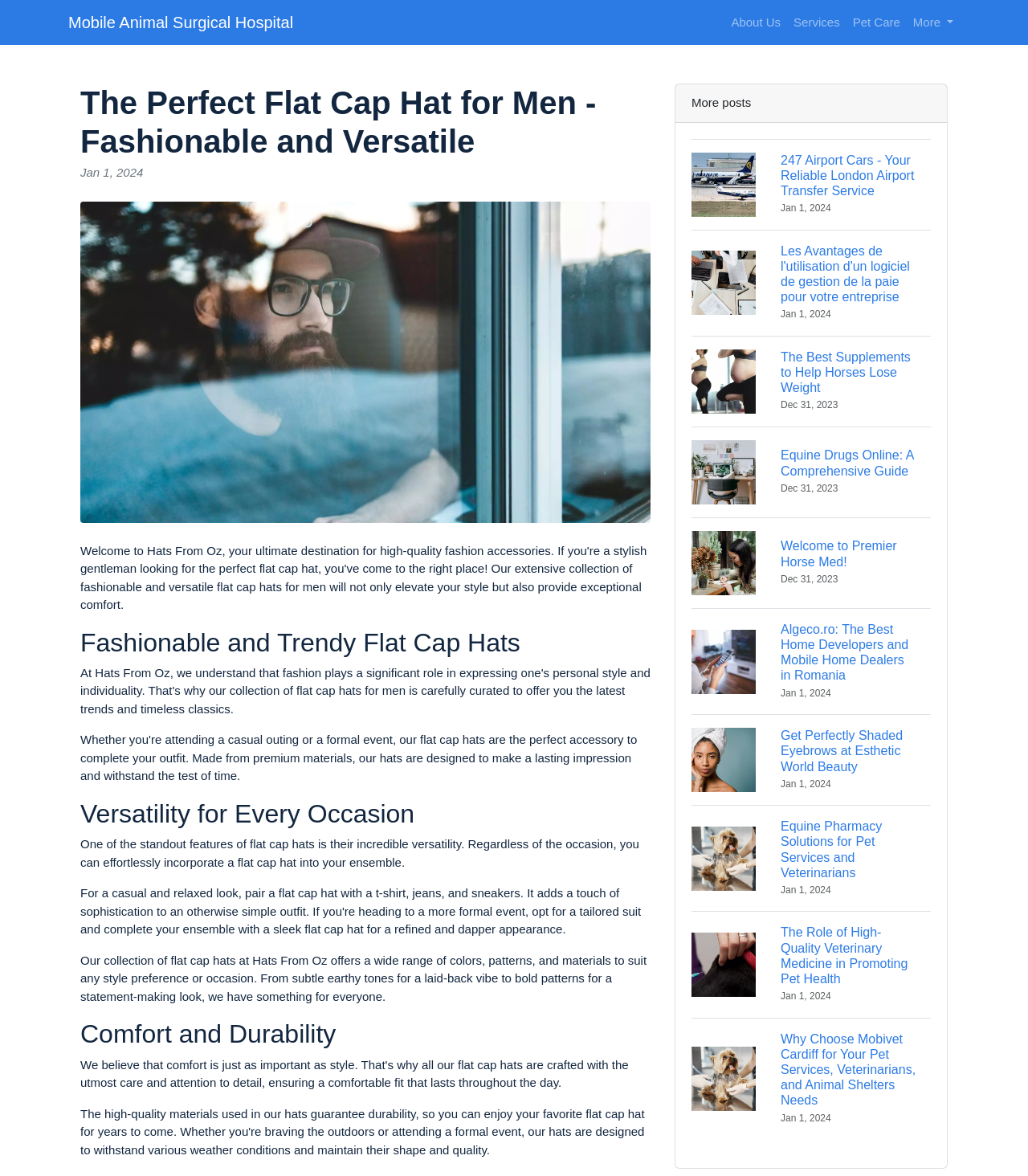Pinpoint the bounding box coordinates of the area that should be clicked to complete the following instruction: "Click on Pet Care". The coordinates must be given as four float numbers between 0 and 1, i.e., [left, top, right, bottom].

[0.823, 0.006, 0.882, 0.032]